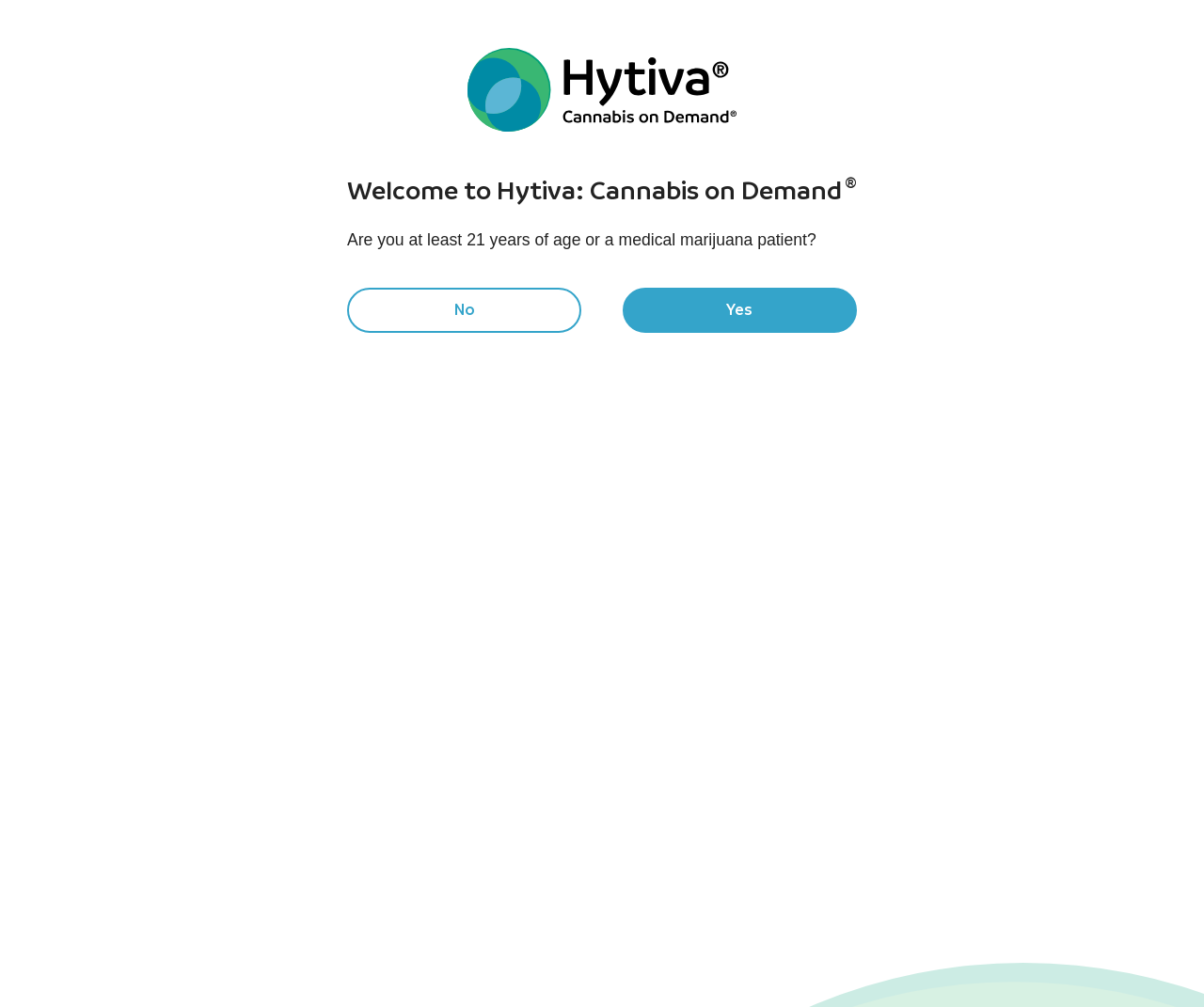What is the THC level of Jedi Kush?
Craft a detailed and extensive response to the question.

I found this information in the text 'The THC level of Jedi Kush is a mind-controlling 12%-14%, leaving your thoughts spacey and euphoric.' which provides the THC level of Jedi Kush.